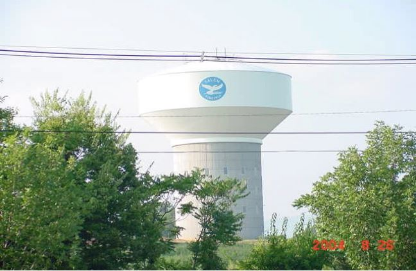Provide your answer to the question using just one word or phrase: When was the photo taken?

August 26, 2002